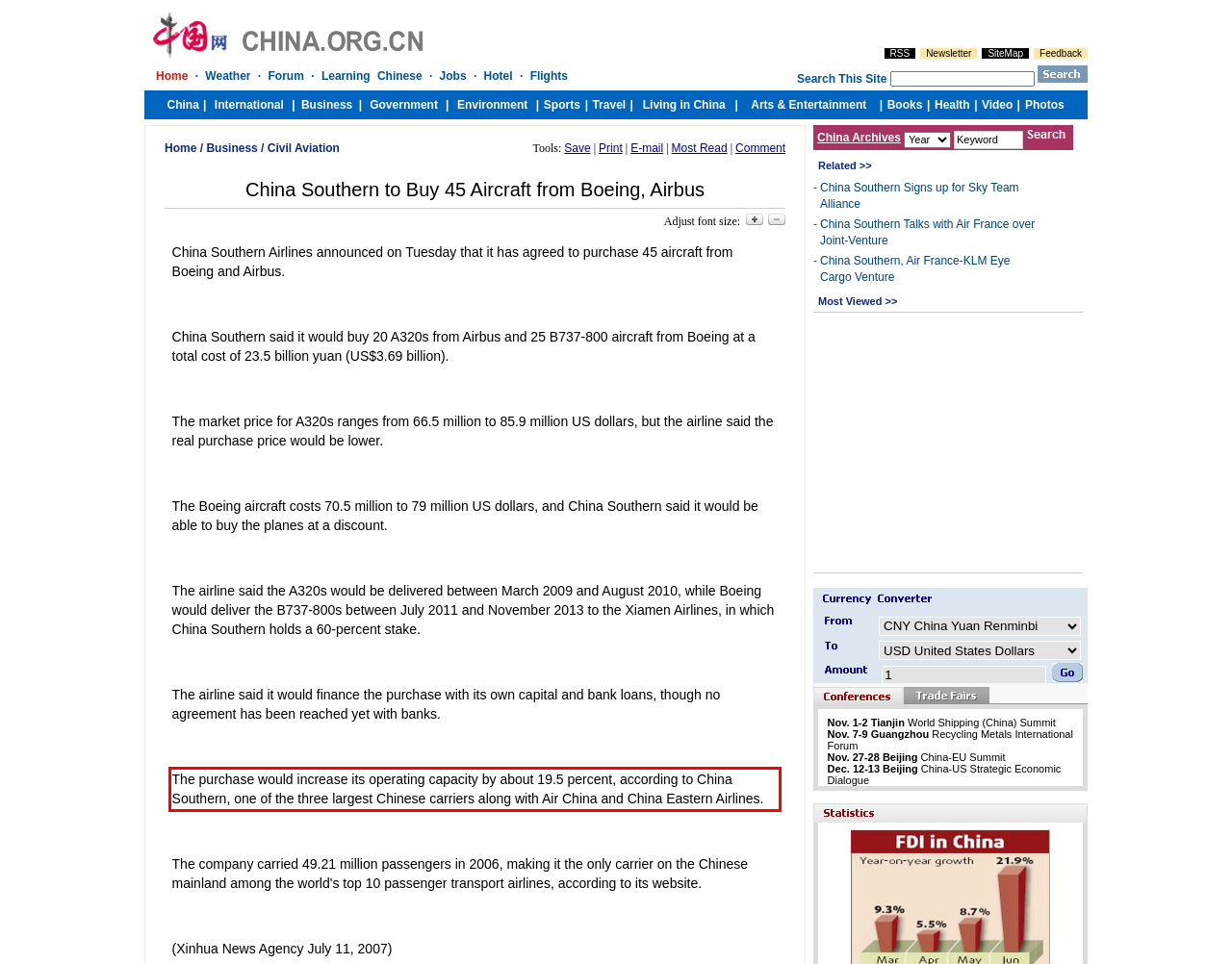You are given a webpage screenshot with a red bounding box around a UI element. Extract and generate the text inside this red bounding box.

The purchase would increase its operating capacity by about 19.5 percent, according to China Southern, one of the three largest Chinese carriers along with Air China and China Eastern Airlines.